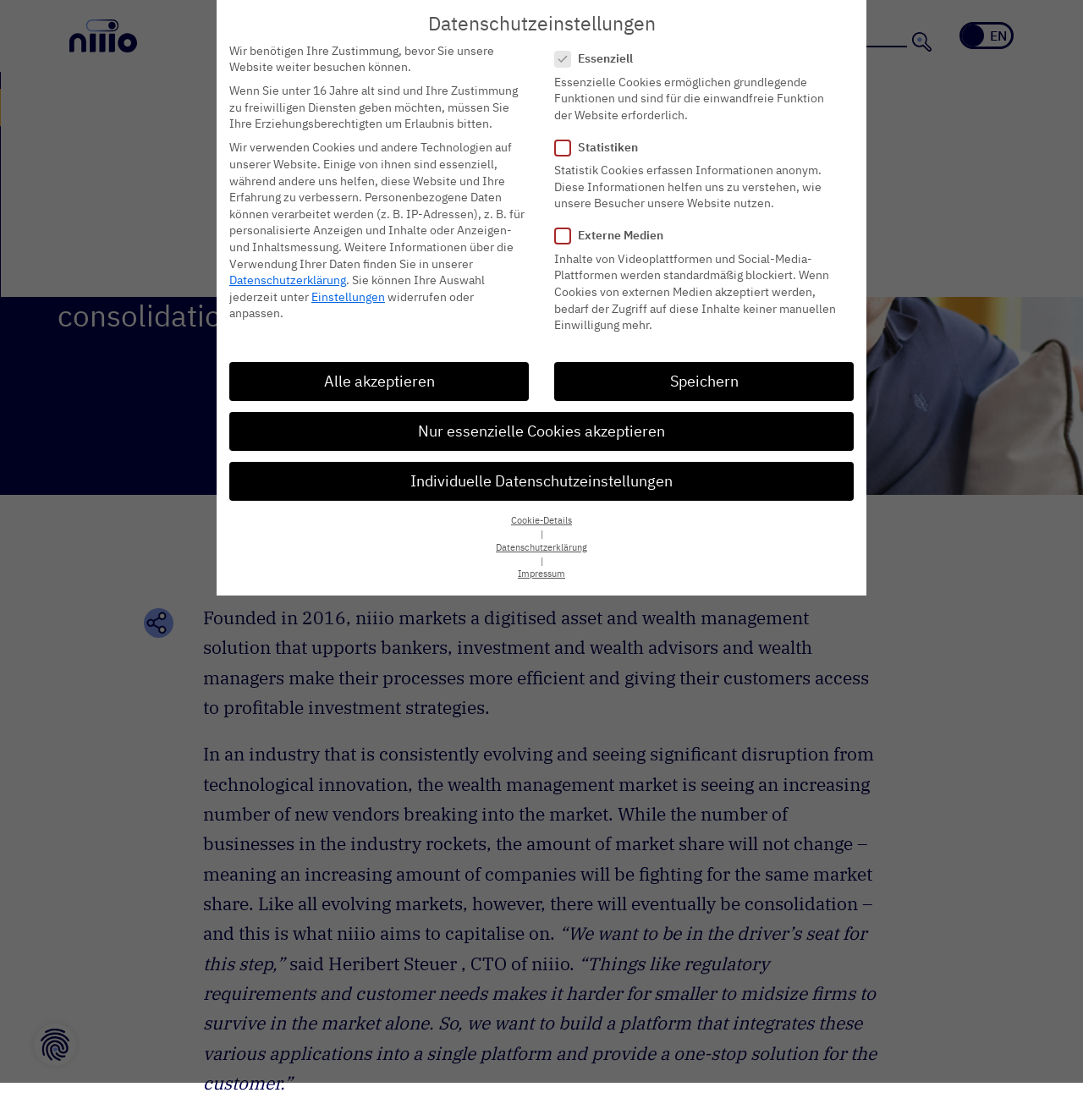Show the bounding box coordinates of the element that should be clicked to complete the task: "Switch to English".

[0.886, 0.019, 0.936, 0.043]